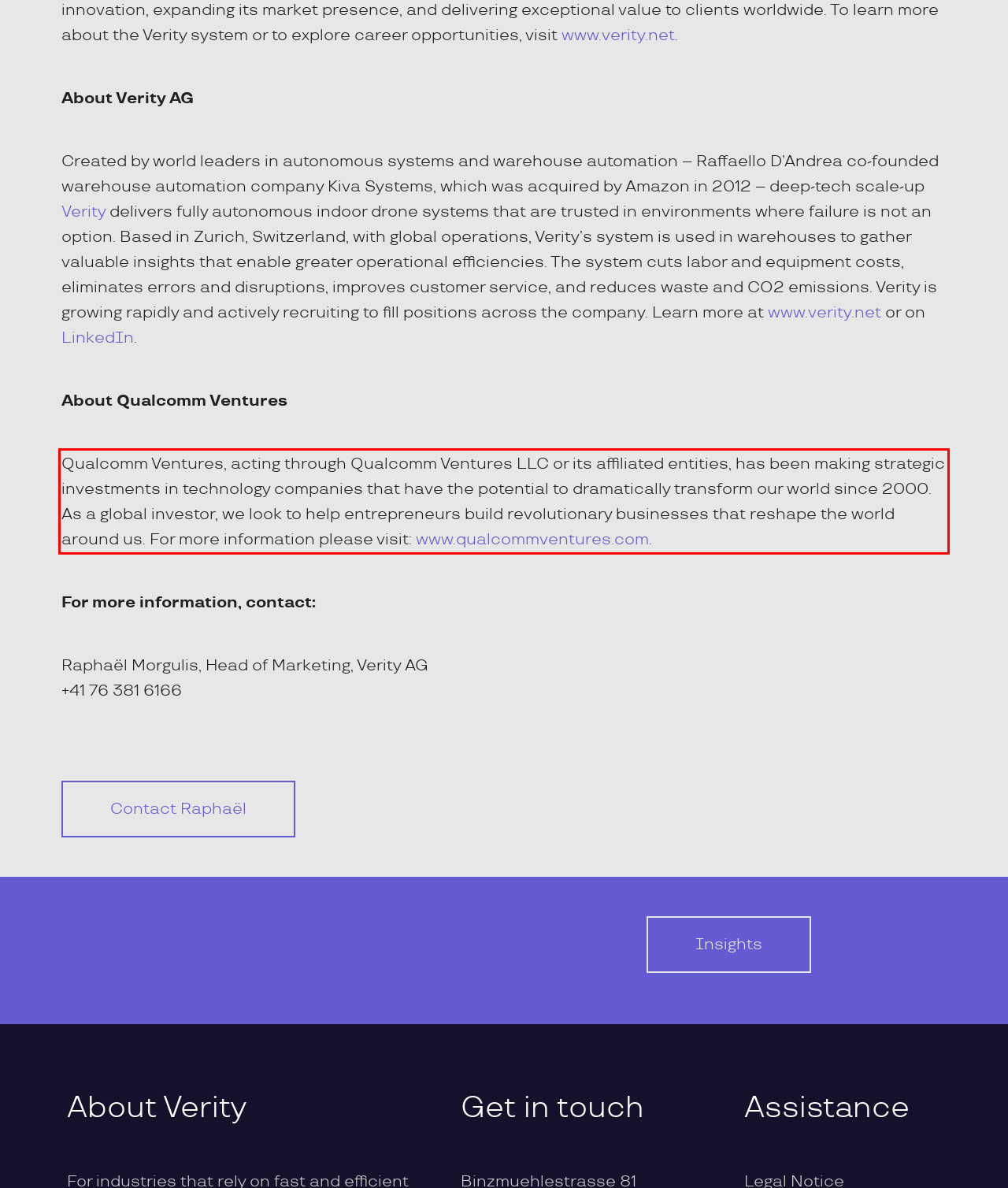You are provided with a webpage screenshot that includes a red rectangle bounding box. Extract the text content from within the bounding box using OCR.

Qualcomm Ventures, acting through Qualcomm Ventures LLC or its affiliated entities, has been making strategic investments in technology companies that have the potential to dramatically transform our world since 2000. As a global investor, we look to help entrepreneurs build revolutionary businesses that reshape the world around us. For more information please visit: www.qualcommventures.com.